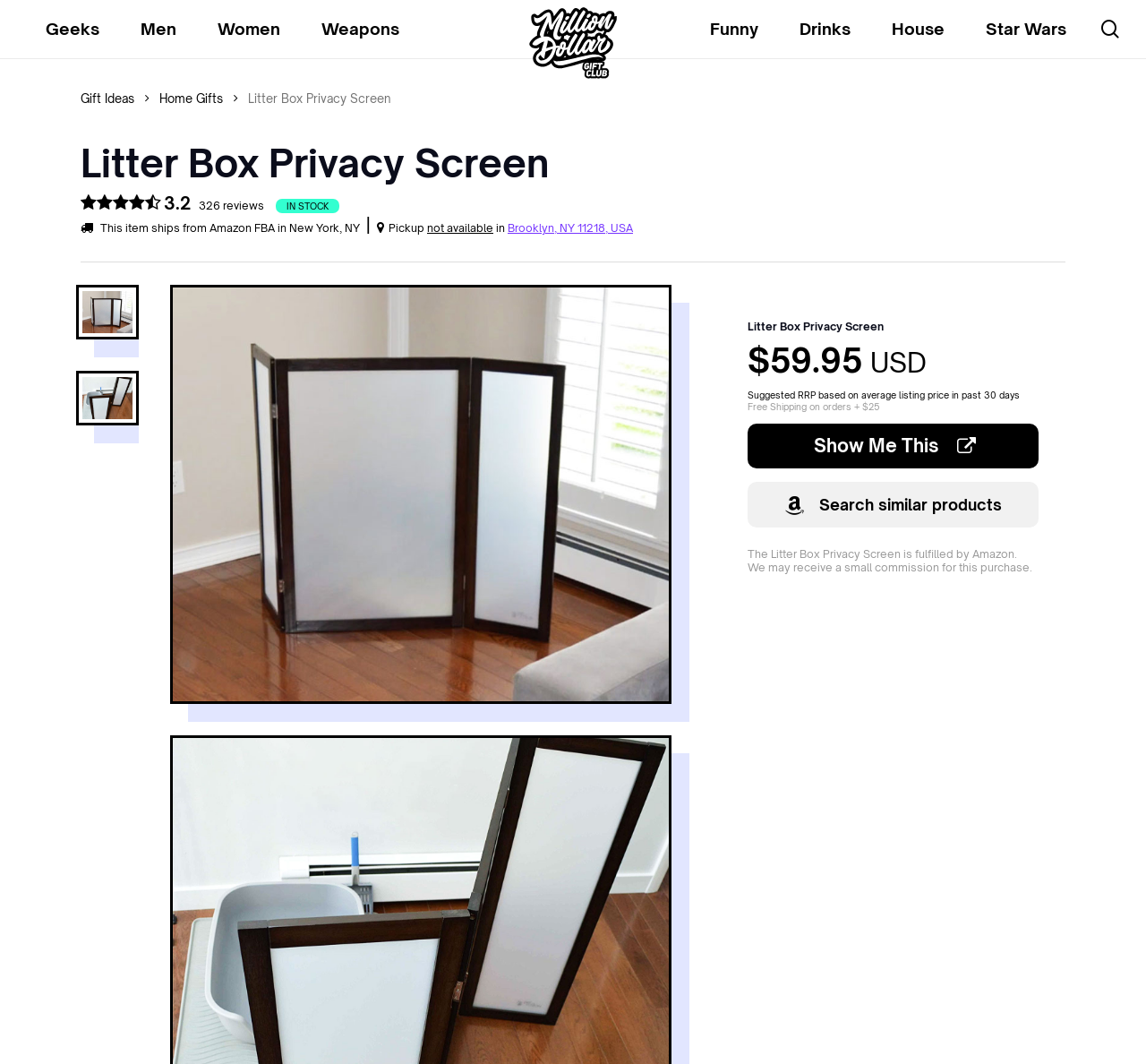What is the price of the product? Based on the image, give a response in one word or a short phrase.

$59.95